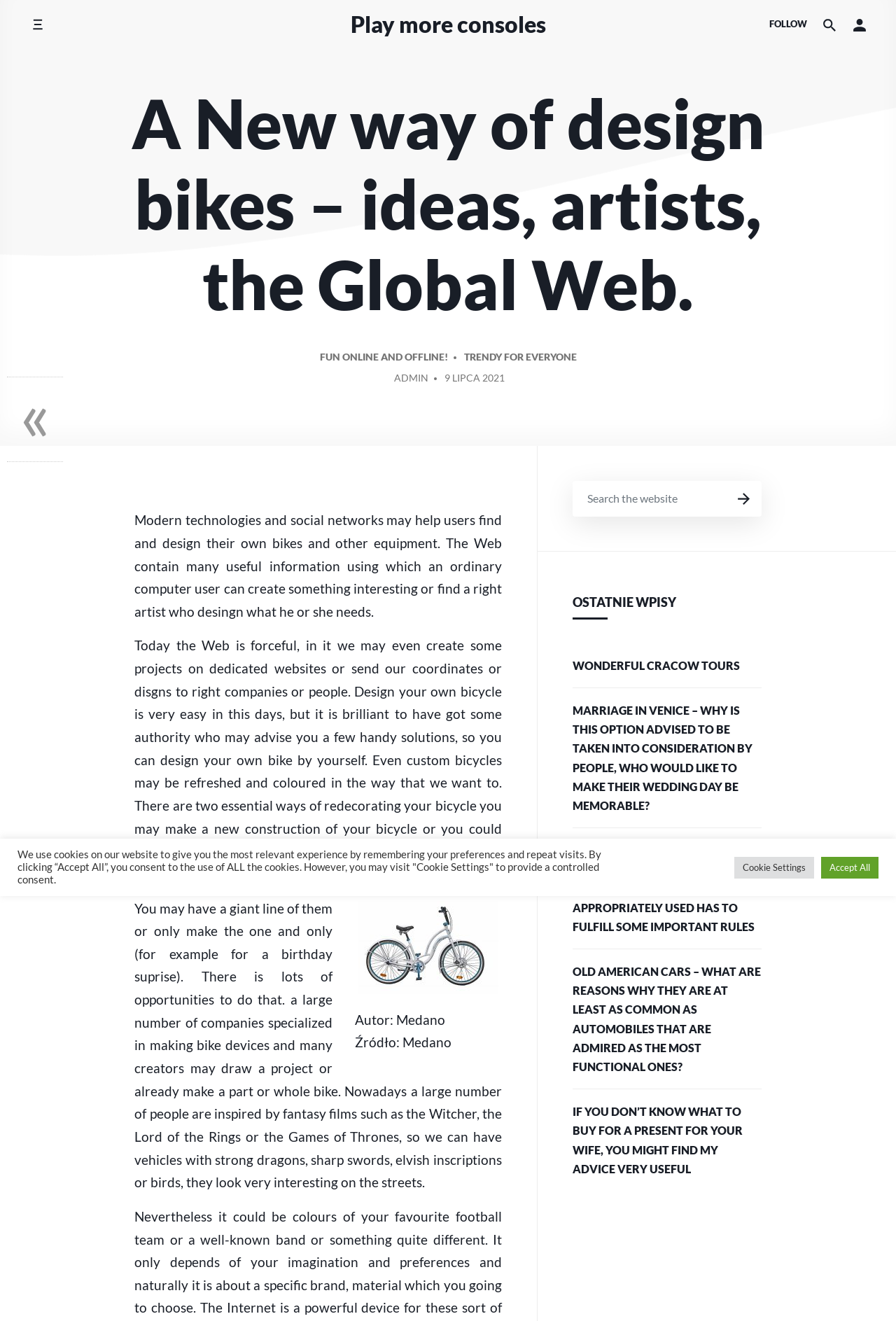Could you find the bounding box coordinates of the clickable area to complete this instruction: "Go to HOME page"?

None